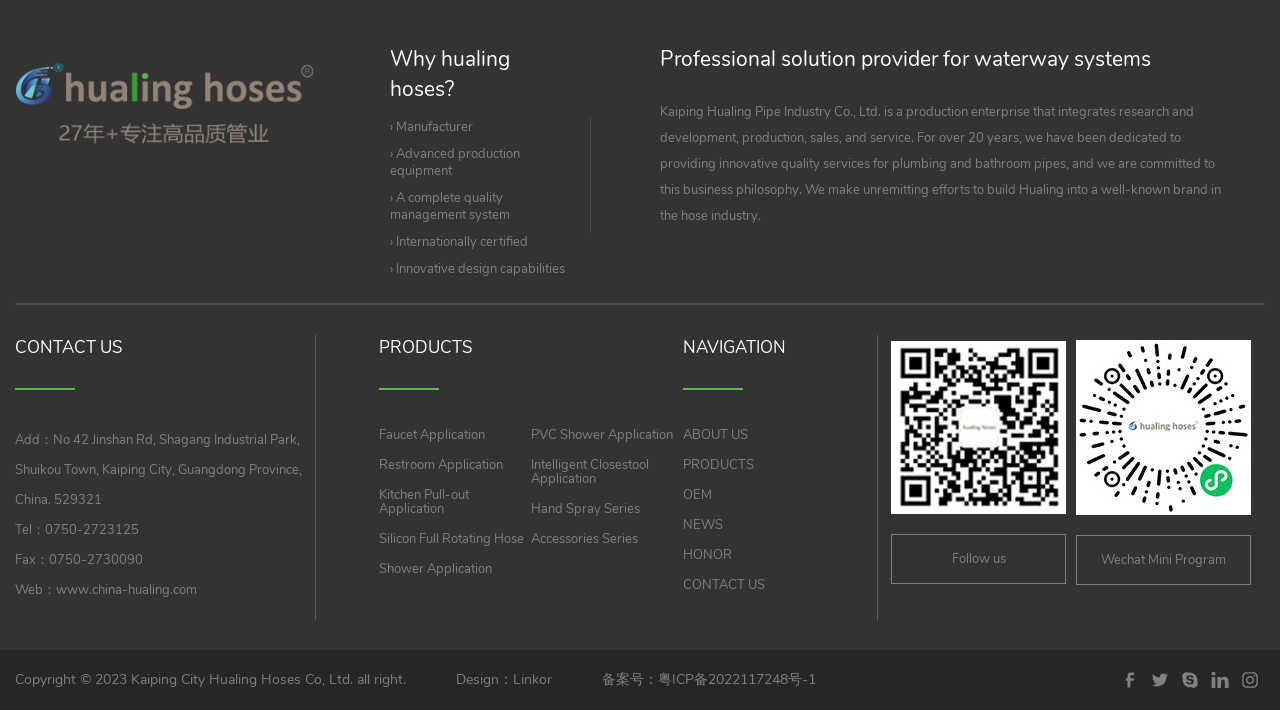Please identify the bounding box coordinates of the region to click in order to complete the given instruction: "Check 'NEWS'". The coordinates should be four float numbers between 0 and 1, i.e., [left, top, right, bottom].

[0.534, 0.726, 0.565, 0.752]